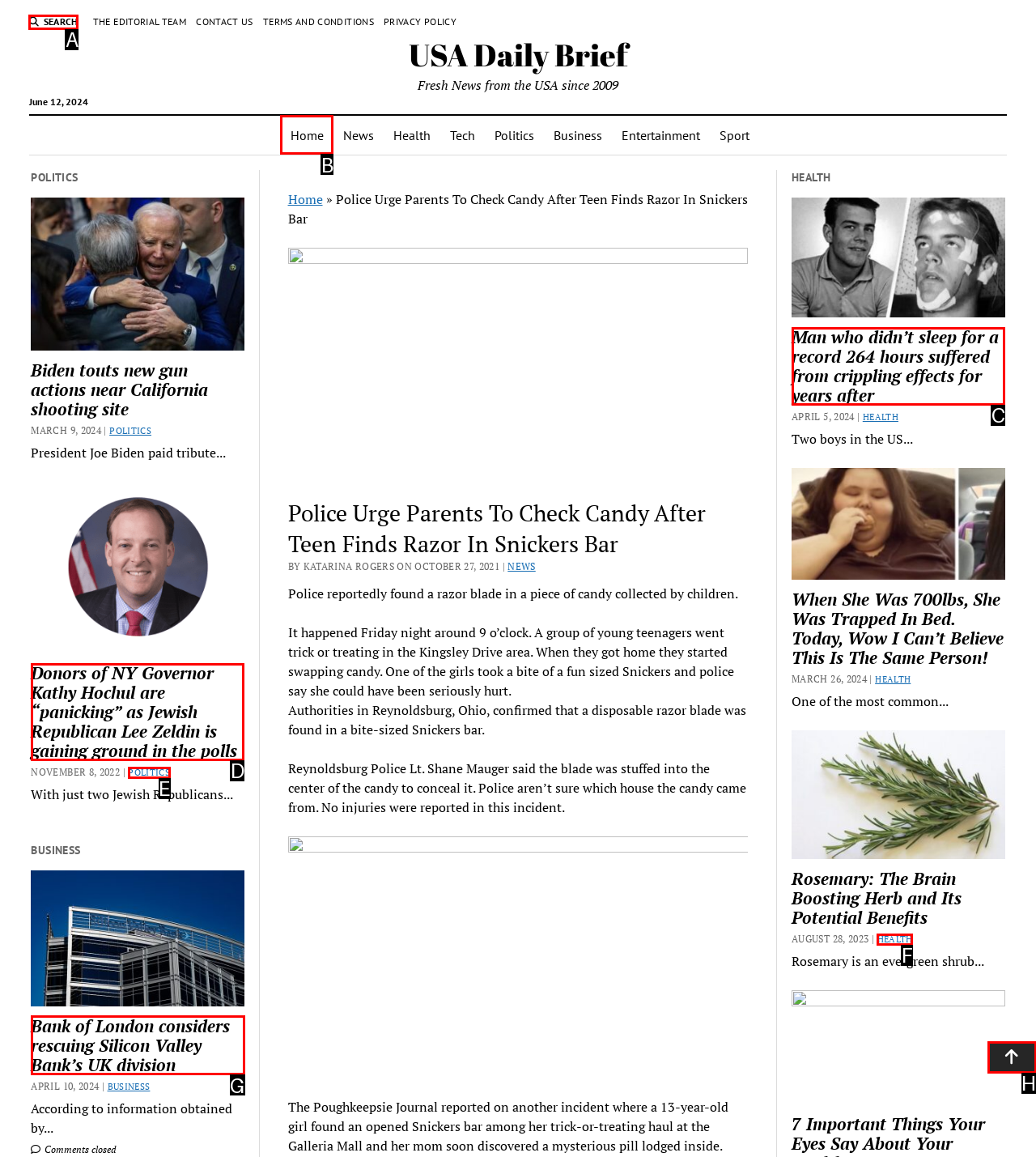Identify which lettered option completes the task: Explore the application of Deuteration of Alkenes Based on DCL™. Provide the letter of the correct choice.

None